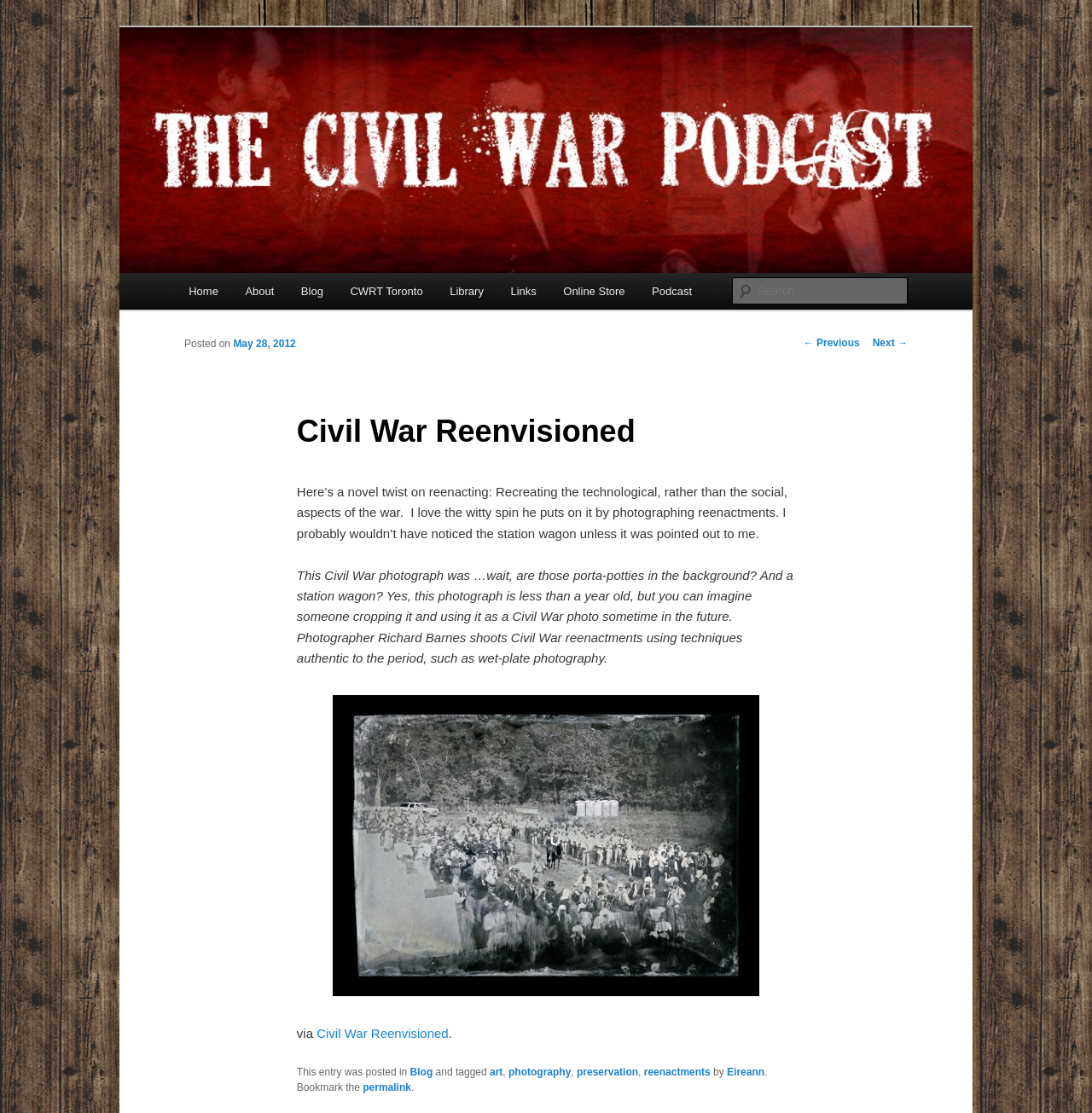Locate the heading on the webpage and return its text.

The Civil War Podcast